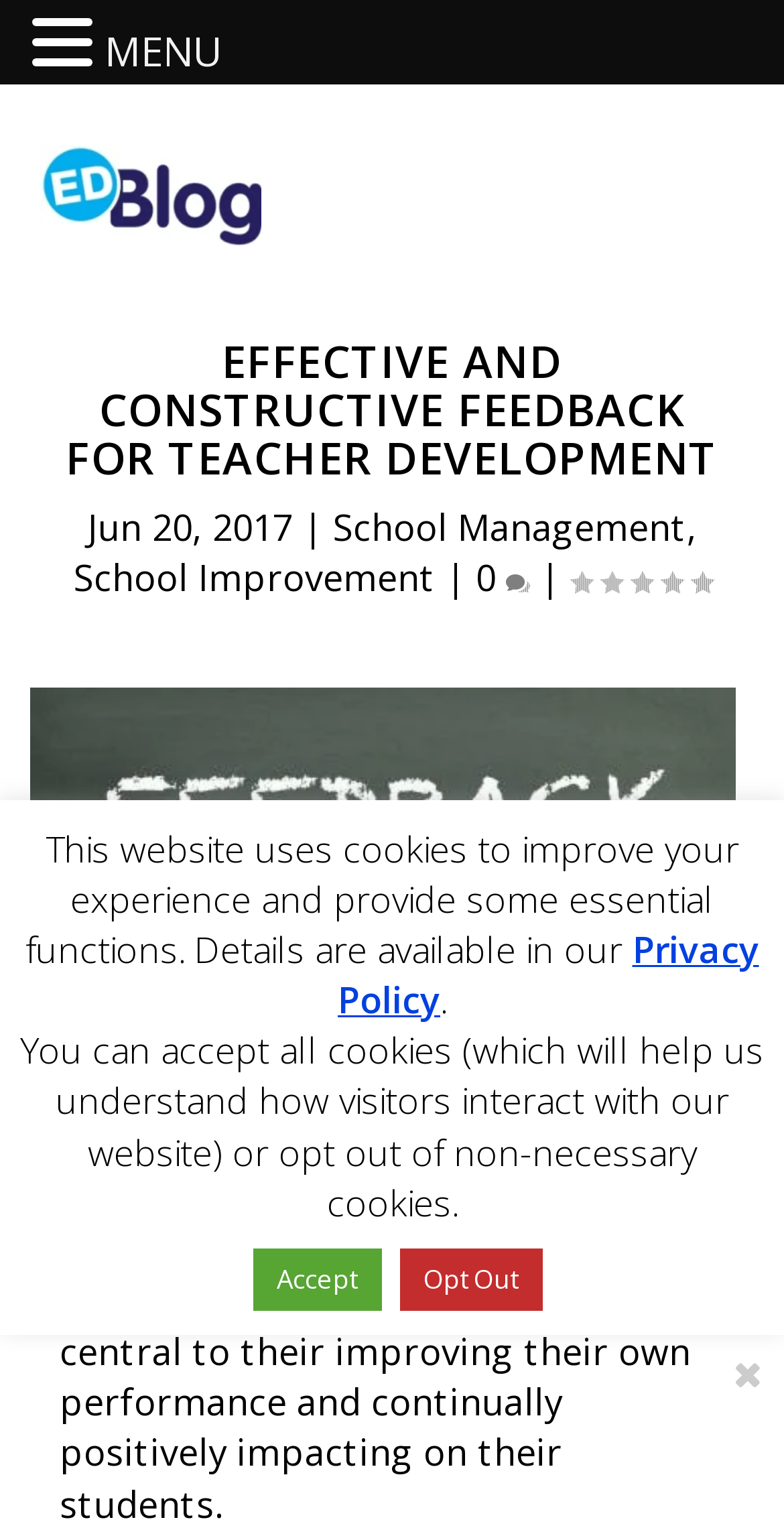Show the bounding box coordinates for the element that needs to be clicked to execute the following instruction: "Click on the EDBlog link". Provide the coordinates in the form of four float numbers between 0 and 1, i.e., [left, top, right, bottom].

[0.051, 0.094, 0.334, 0.16]